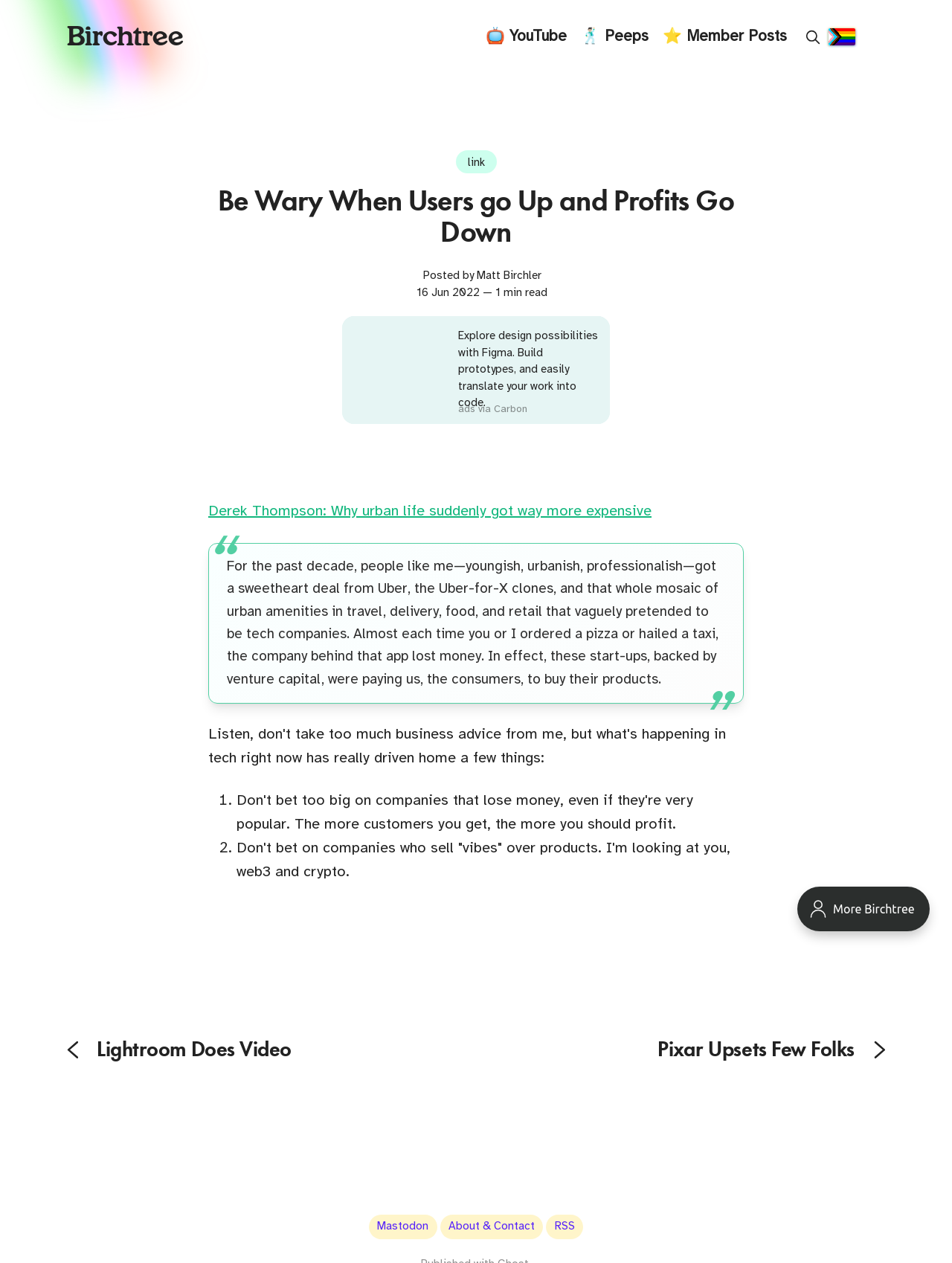What is the name of the author of the article?
Analyze the image and deliver a detailed answer to the question.

The author's name can be found in the article section, where it says 'Posted by Matt Birchler'.